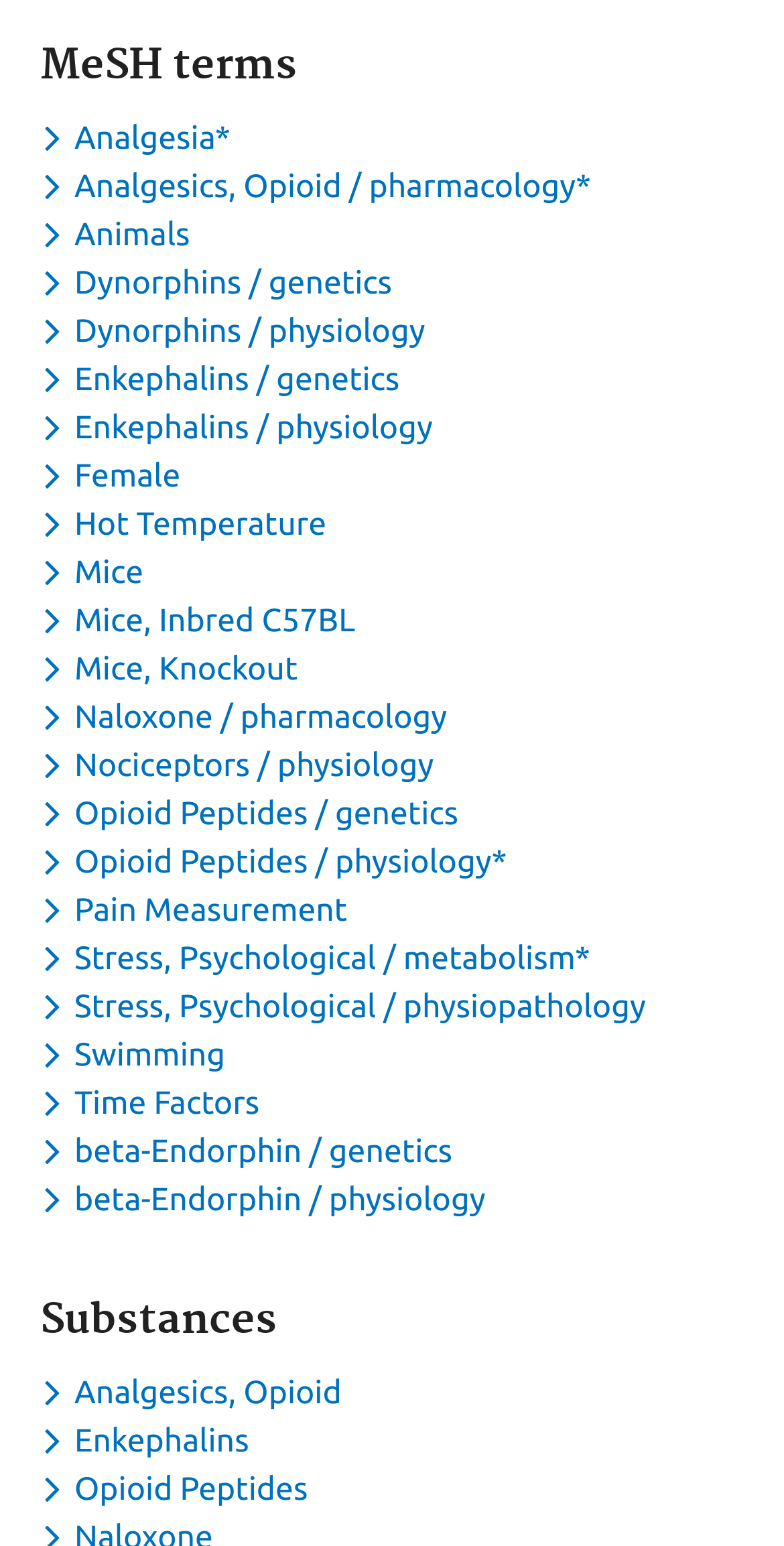Please find the bounding box for the UI component described as follows: "beta-Endorphin / physiology".

[0.051, 0.764, 0.632, 0.787]